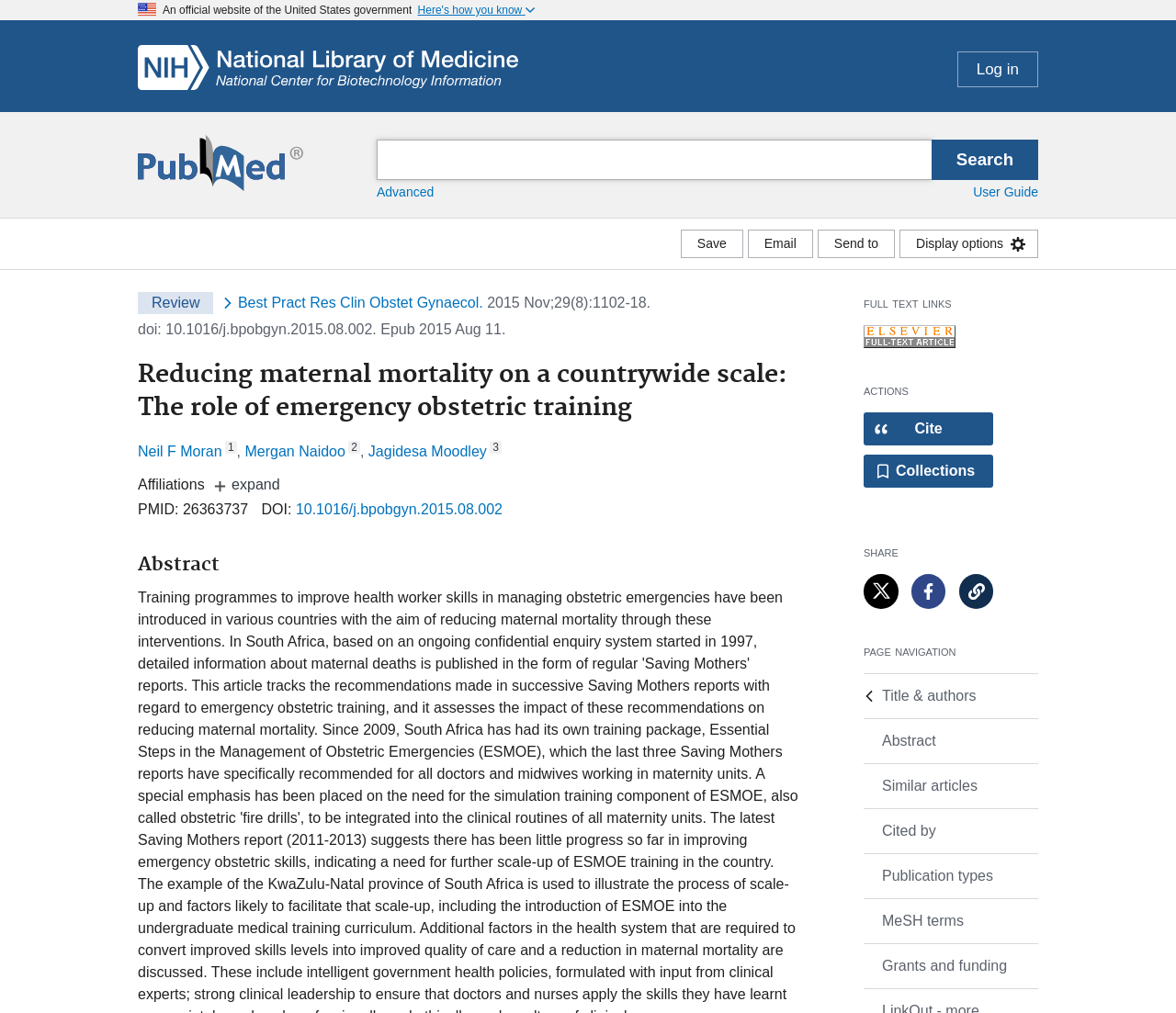Who are the authors of the article?
From the image, provide a succinct answer in one word or a short phrase.

Neil F Moran, Mergan Naidoo, Jagidesa Moodley